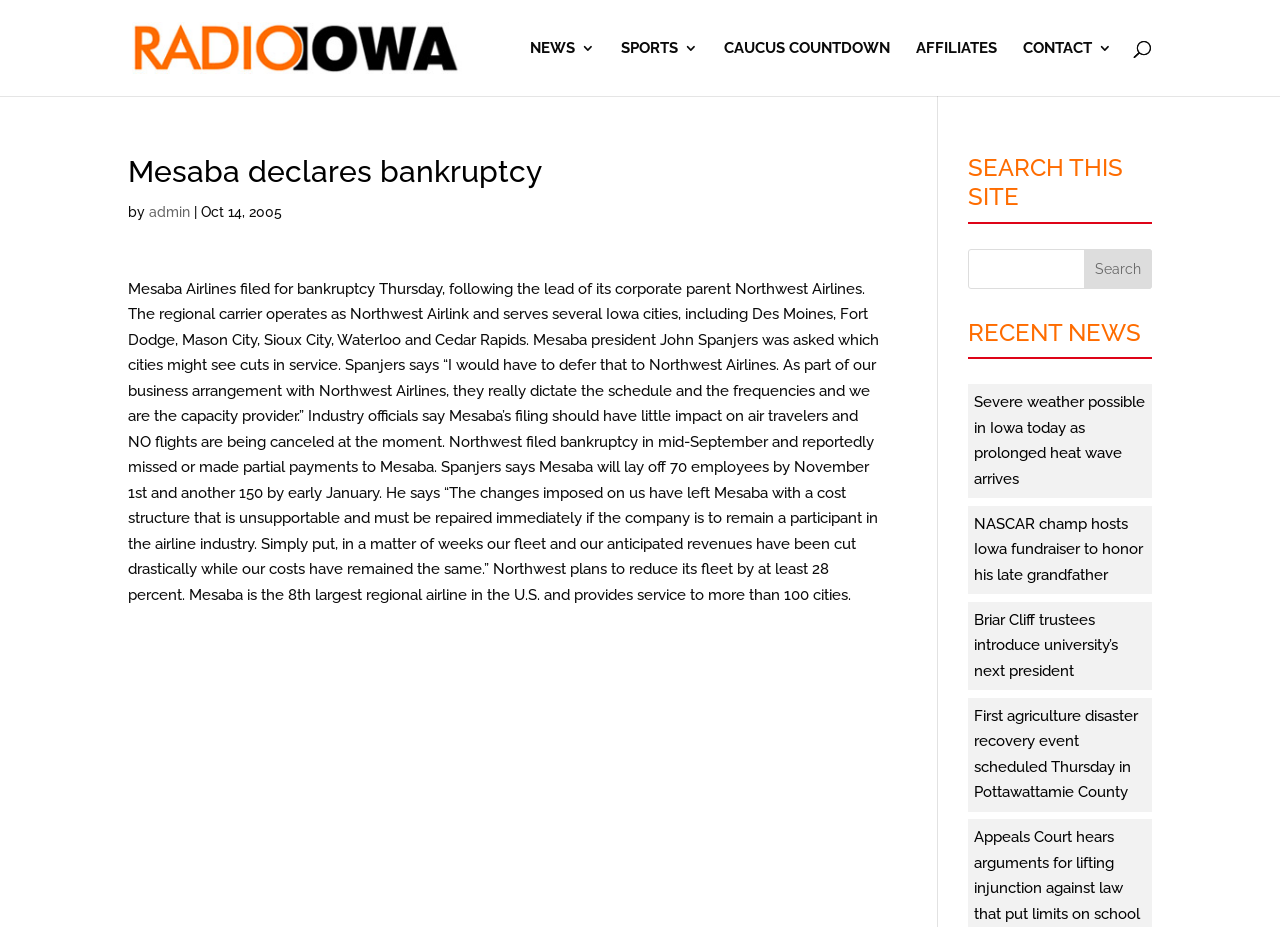Refer to the image and provide an in-depth answer to the question:
How many employees will Mesaba lay off by November 1st?

According to the article, Mesaba president John Spanjers says 'Mesaba will lay off 70 employees by November 1st and another 150 by early January.' Therefore, the answer is 70.